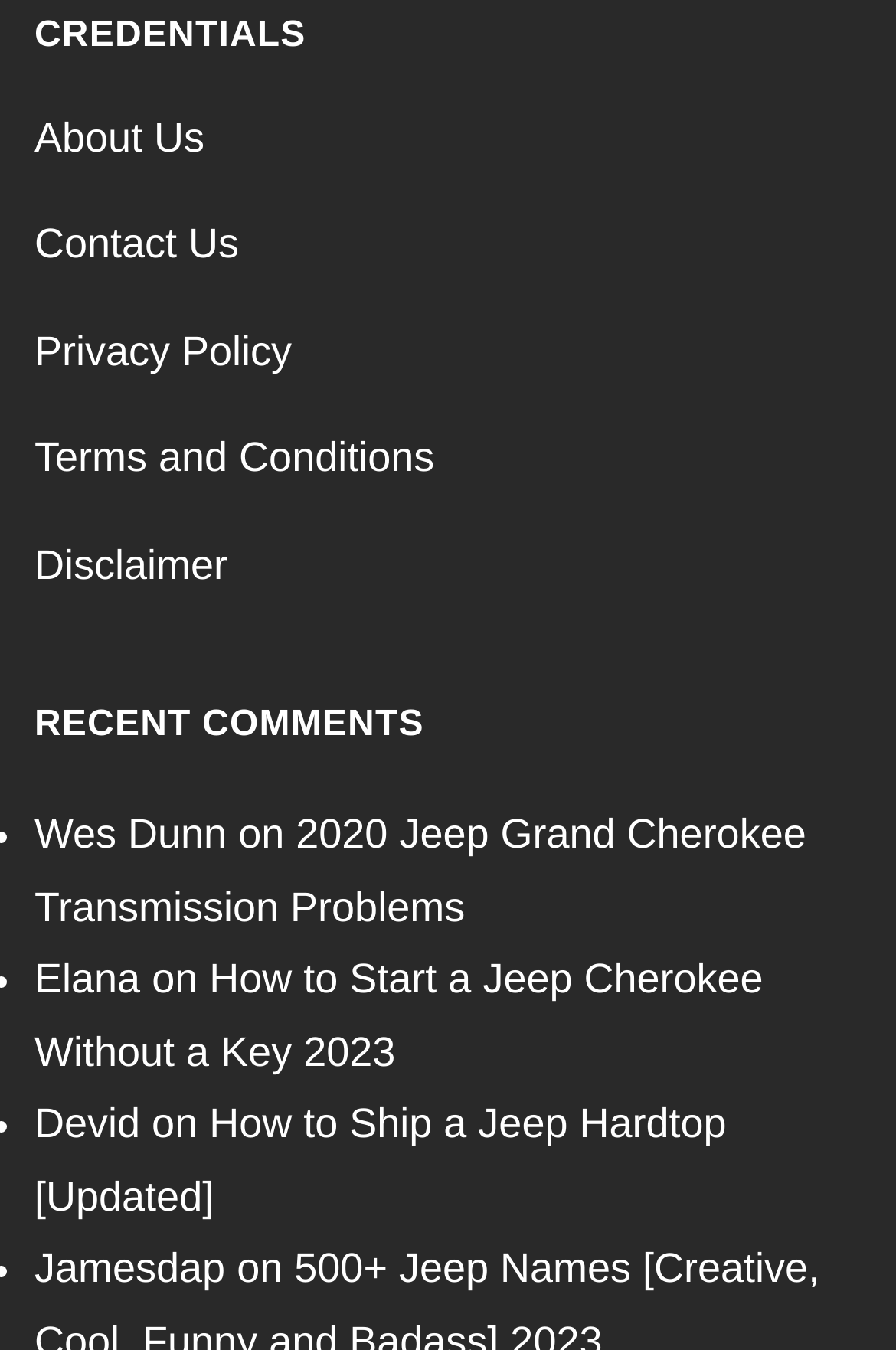What is the first link in the 'CREDENTIALS' section?
Based on the image content, provide your answer in one word or a short phrase.

About Us